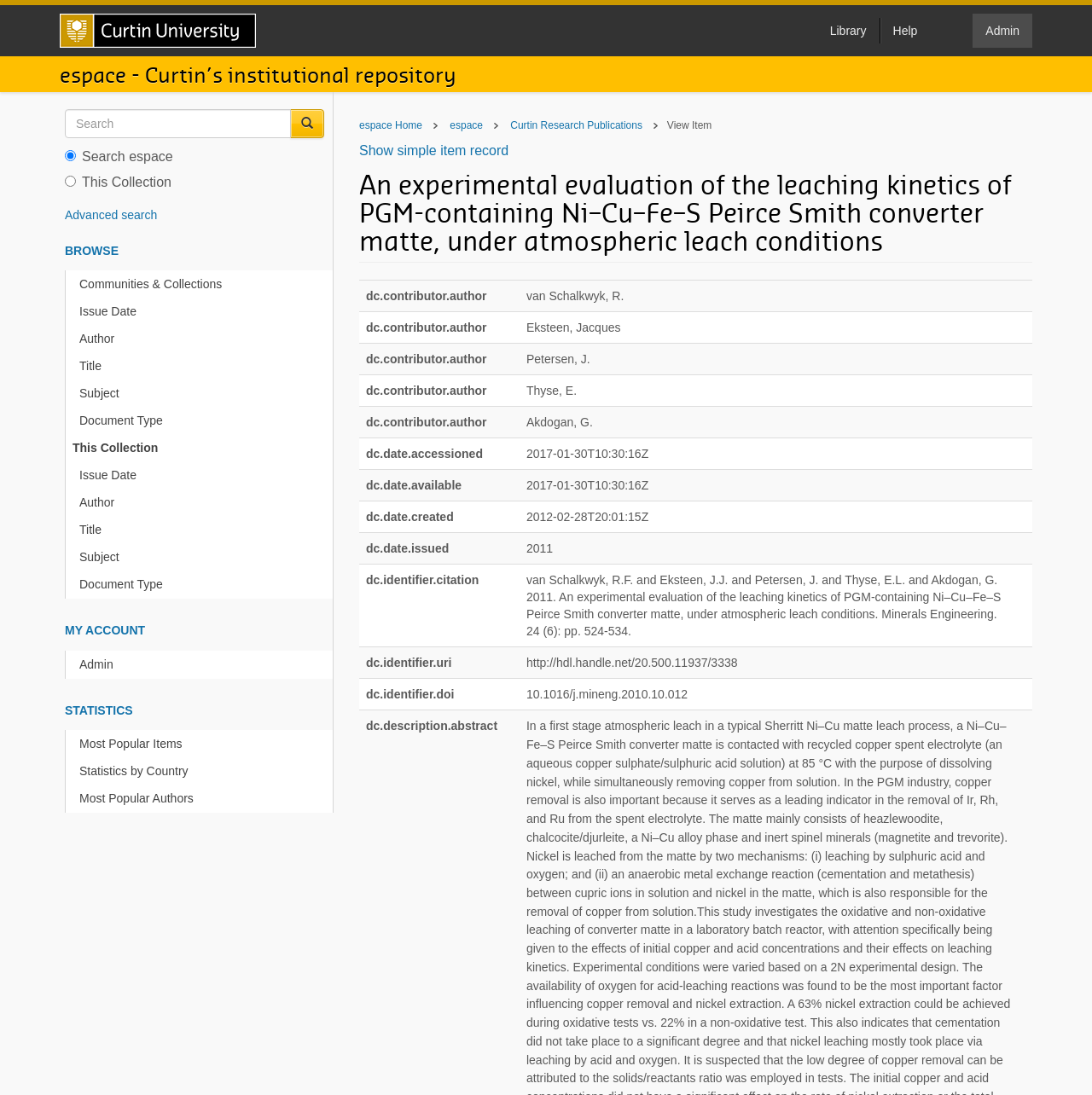Using the provided description Author, find the bounding box coordinates for the UI element. Provide the coordinates in (top-left x, top-left y, bottom-right x, bottom-right y) format, ensuring all values are between 0 and 1.

[0.066, 0.297, 0.305, 0.323]